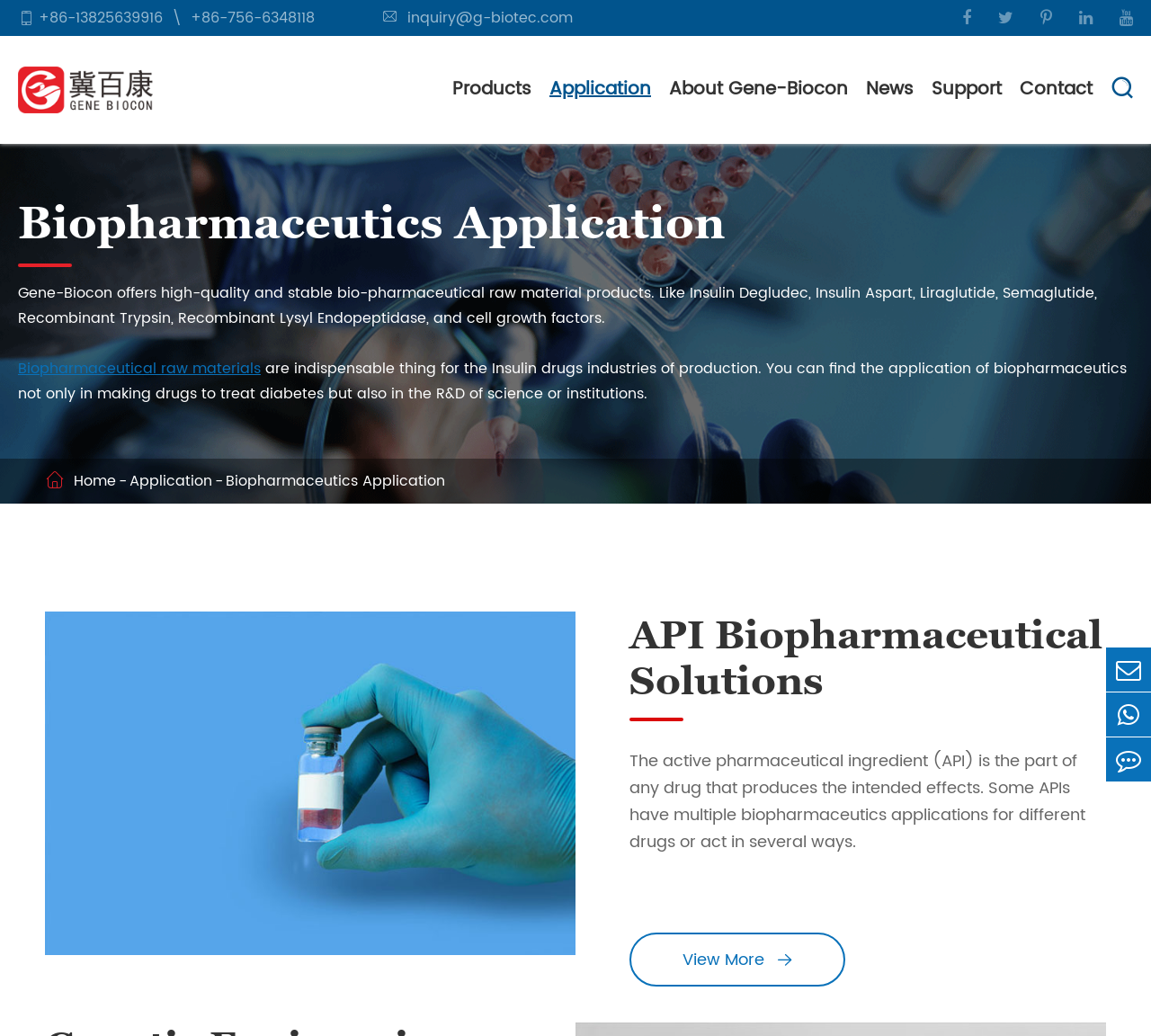How many social media links are there?
Please craft a detailed and exhaustive response to the question.

I counted the number of social media links by looking at the icons at the top-right corner of the webpage, which are Facebook, Twitter, LinkedIn, YouTube, and WeChat.